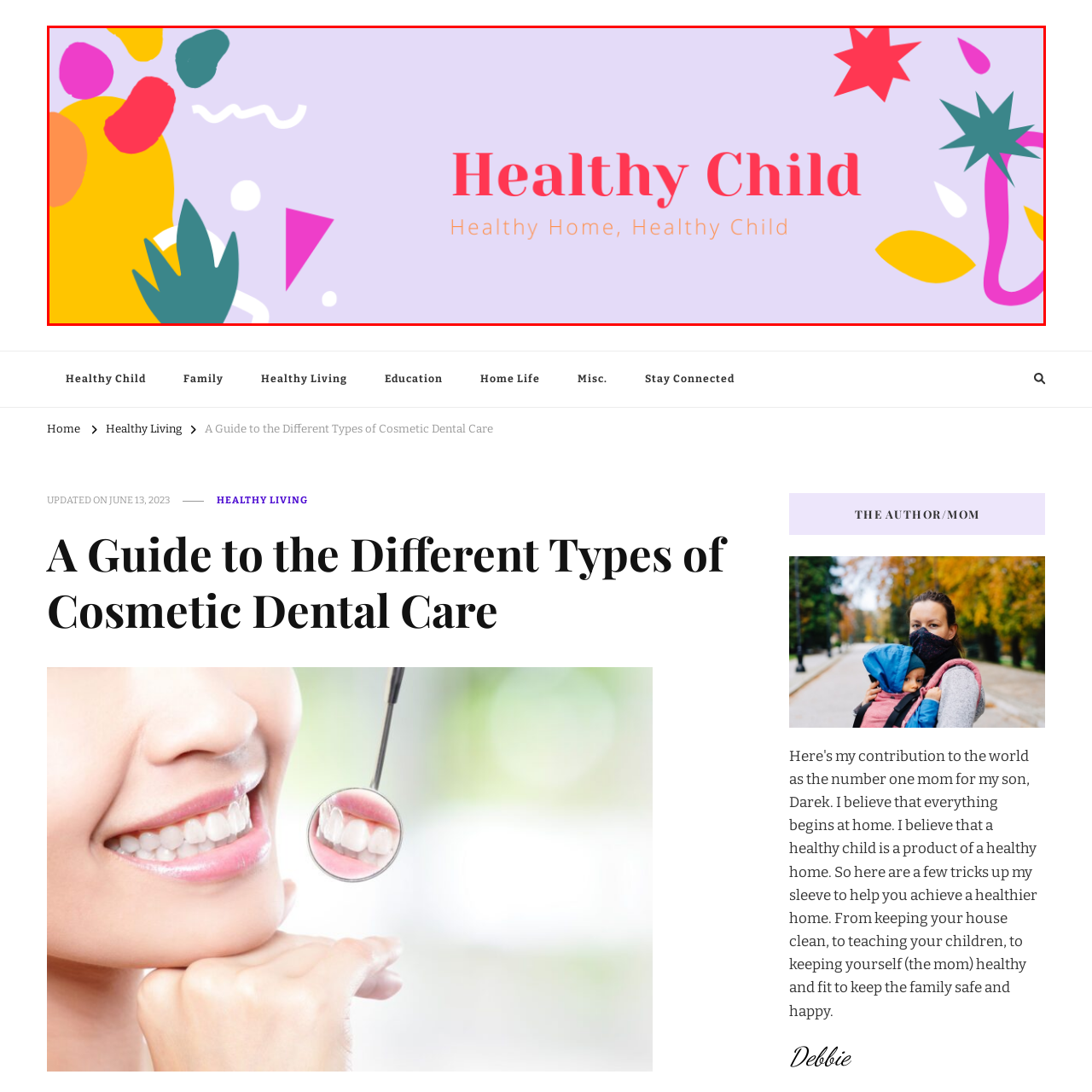What shapes are in the background?
Study the area inside the red bounding box in the image and answer the question in detail.

The background of the image features colorful abstract shapes, including circles, triangles, and leaves in various bright colors like pink, green, and yellow, creating an inviting and cheerful atmosphere.